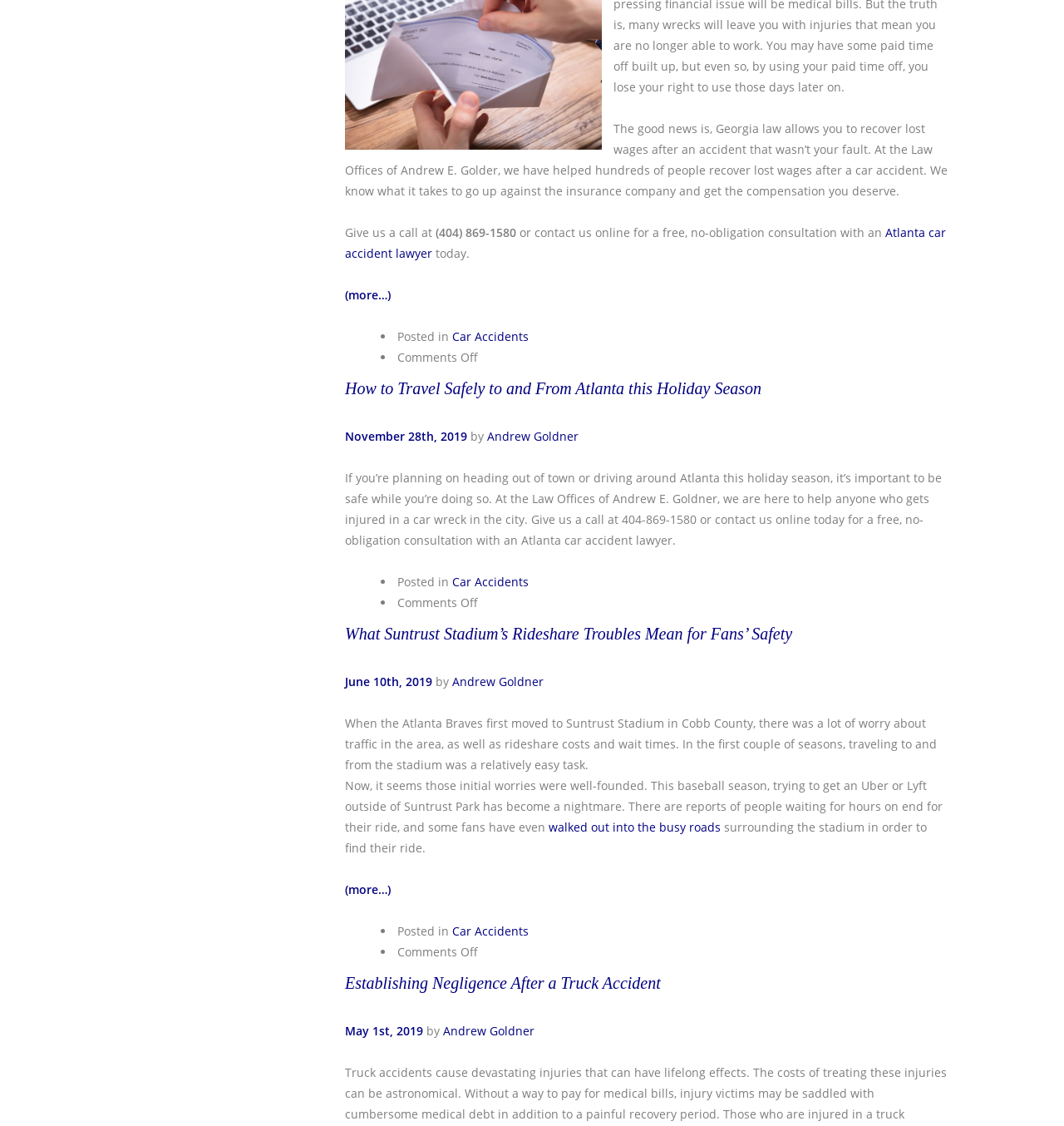Please predict the bounding box coordinates (top-left x, top-left y, bottom-right x, bottom-right y) for the UI element in the screenshot that fits the description: June 10th, 2019

[0.324, 0.598, 0.406, 0.612]